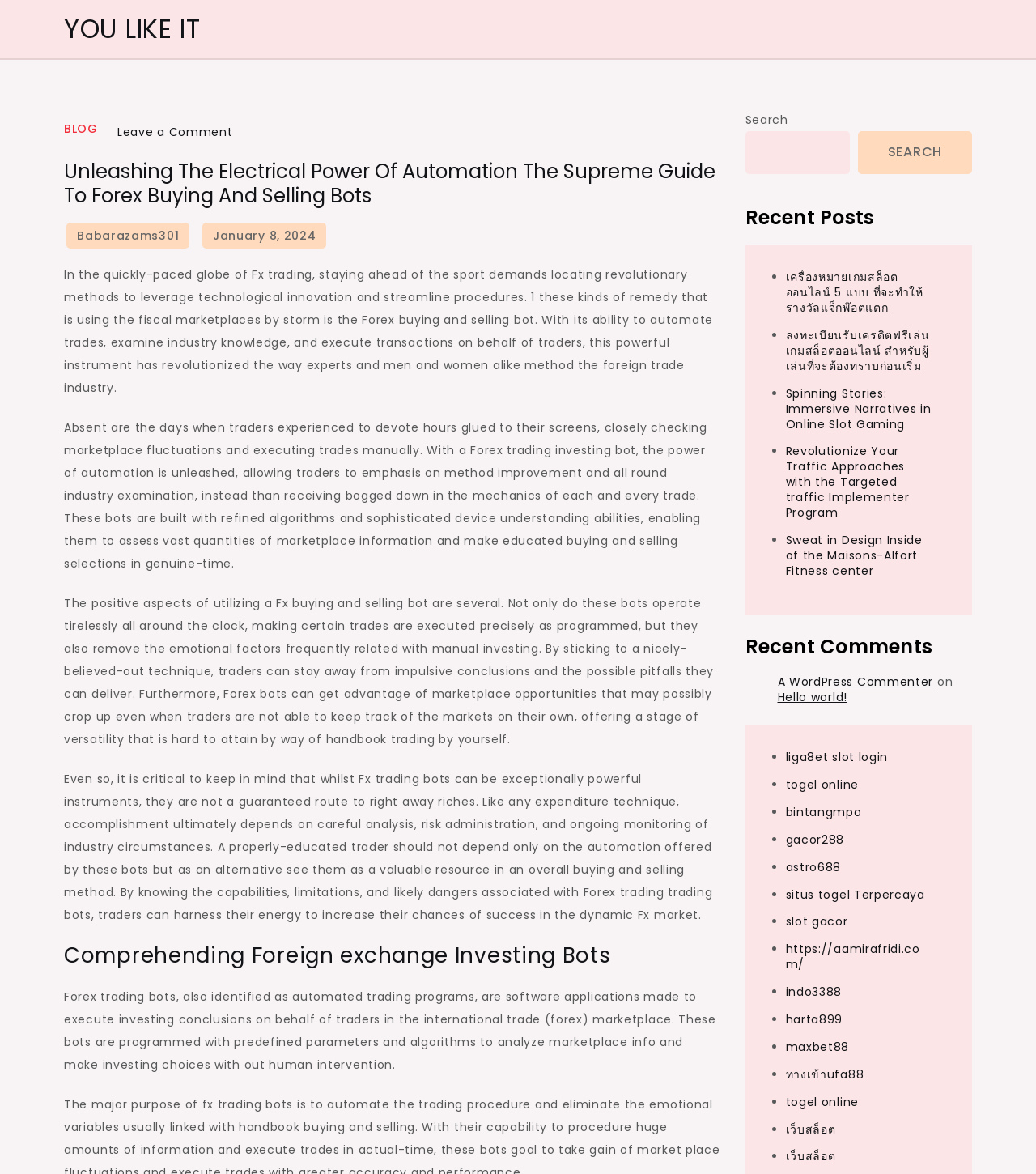Identify the bounding box coordinates for the UI element described as follows: เครื่องหมายเกมสล็อตออนไลน์ 5 แบบ ที่จะทำให้รางวัลแจ็กพ๊อตแตก. Use the format (top-left x, top-left y, bottom-right x, bottom-right y) and ensure all values are floating point numbers between 0 and 1.

[0.758, 0.229, 0.891, 0.269]